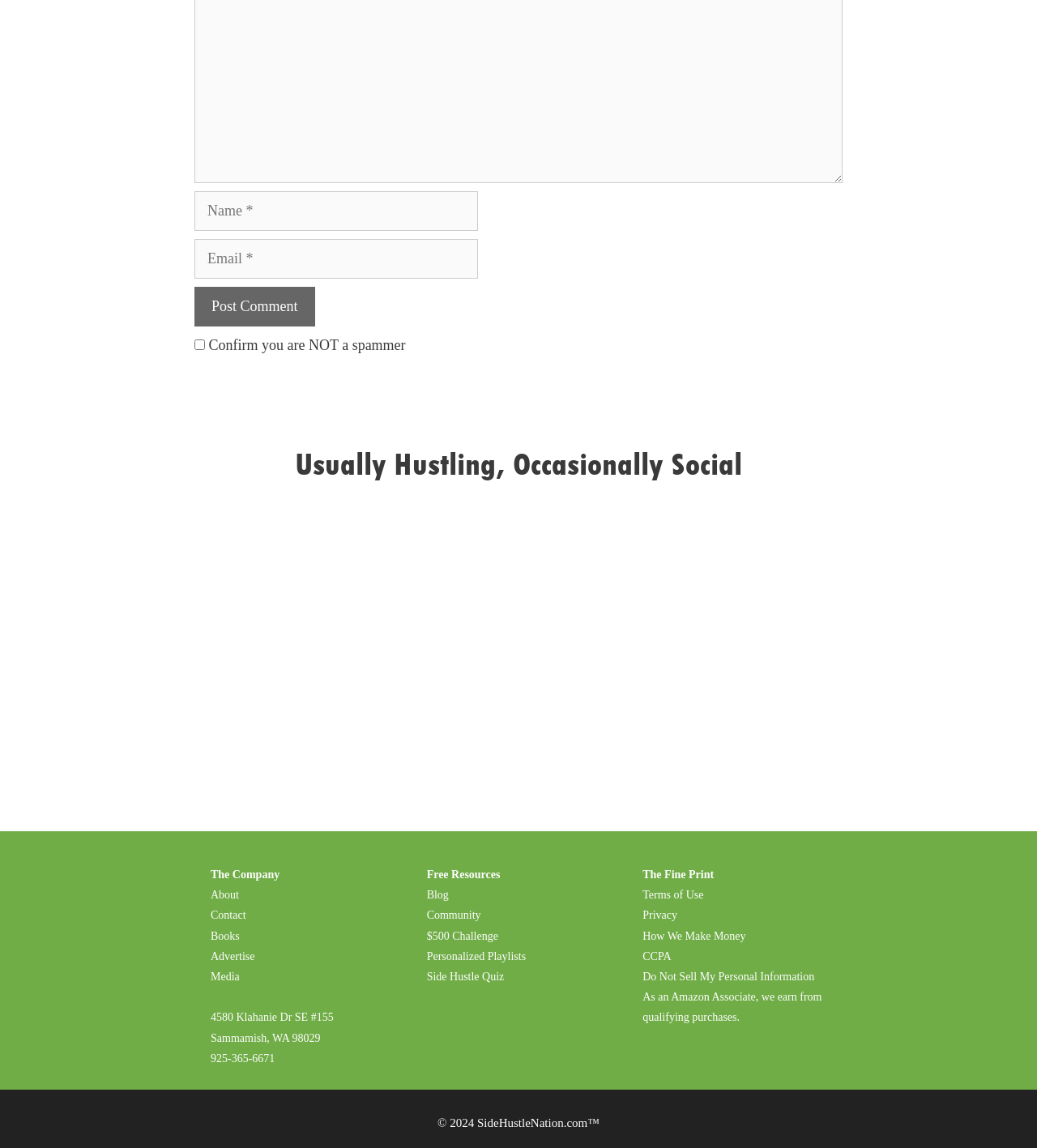Please determine the bounding box coordinates of the element's region to click for the following instruction: "Visit the Facebook group".

[0.347, 0.481, 0.395, 0.495]